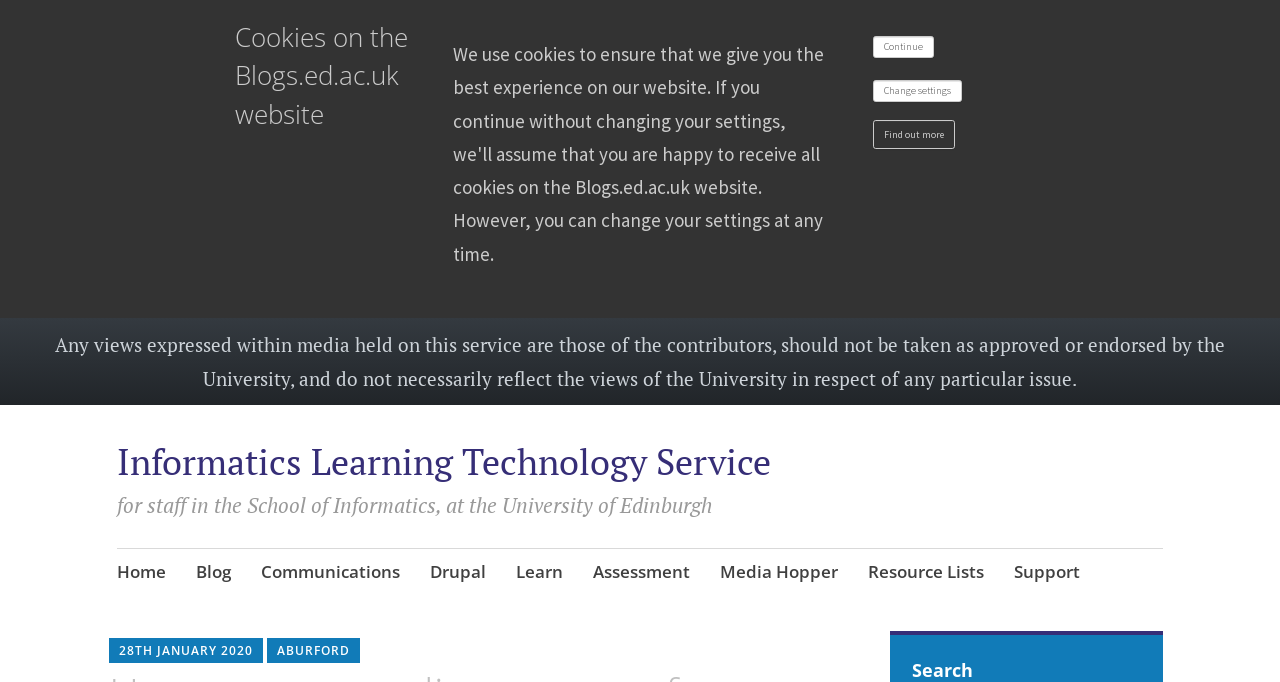Please locate the bounding box coordinates of the region I need to click to follow this instruction: "view Media Hopper".

[0.562, 0.802, 0.655, 0.878]